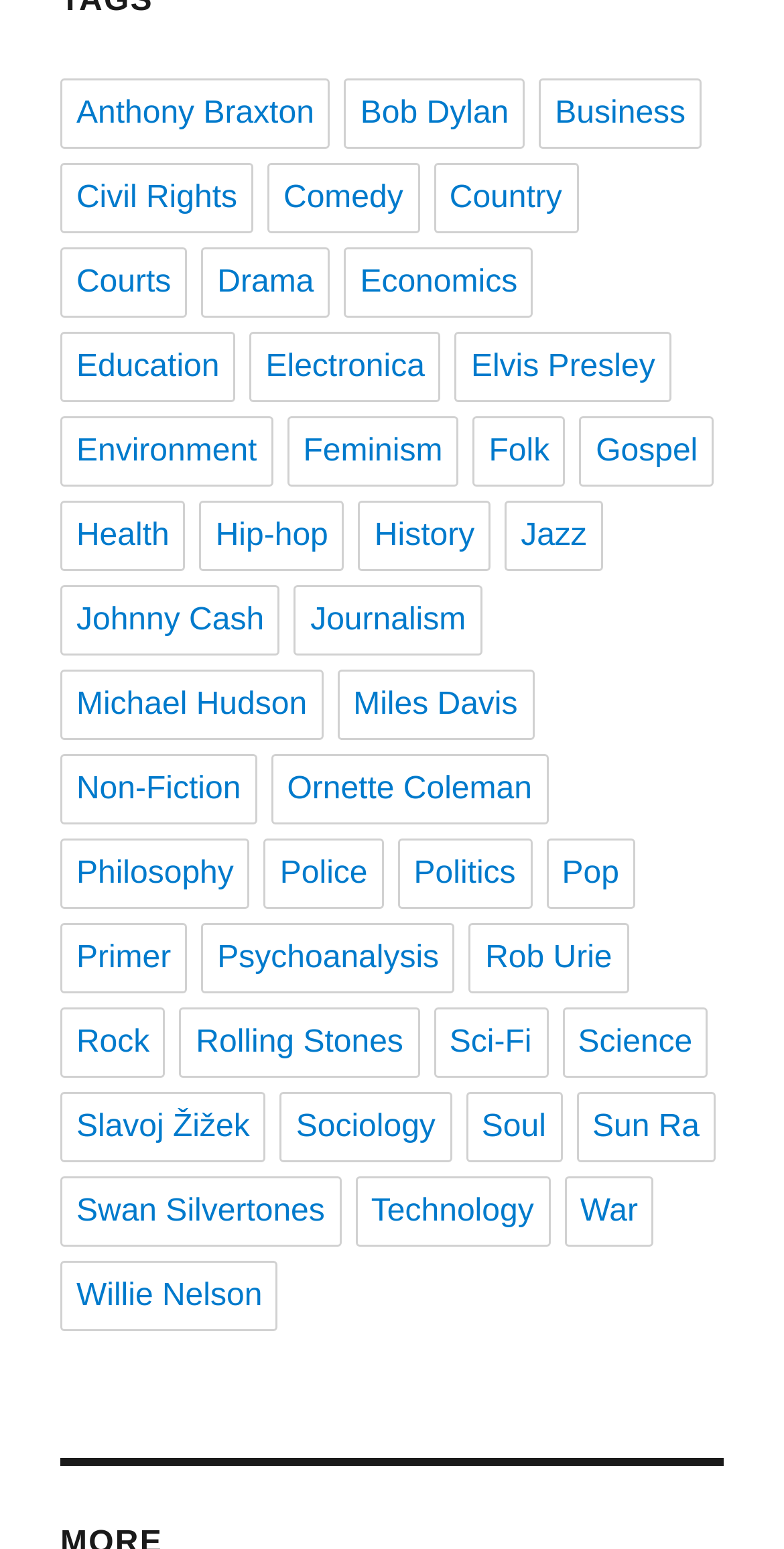Locate the bounding box coordinates of the element that should be clicked to fulfill the instruction: "Click on the 'Slavoj Žižek' link".

[0.077, 0.705, 0.339, 0.75]